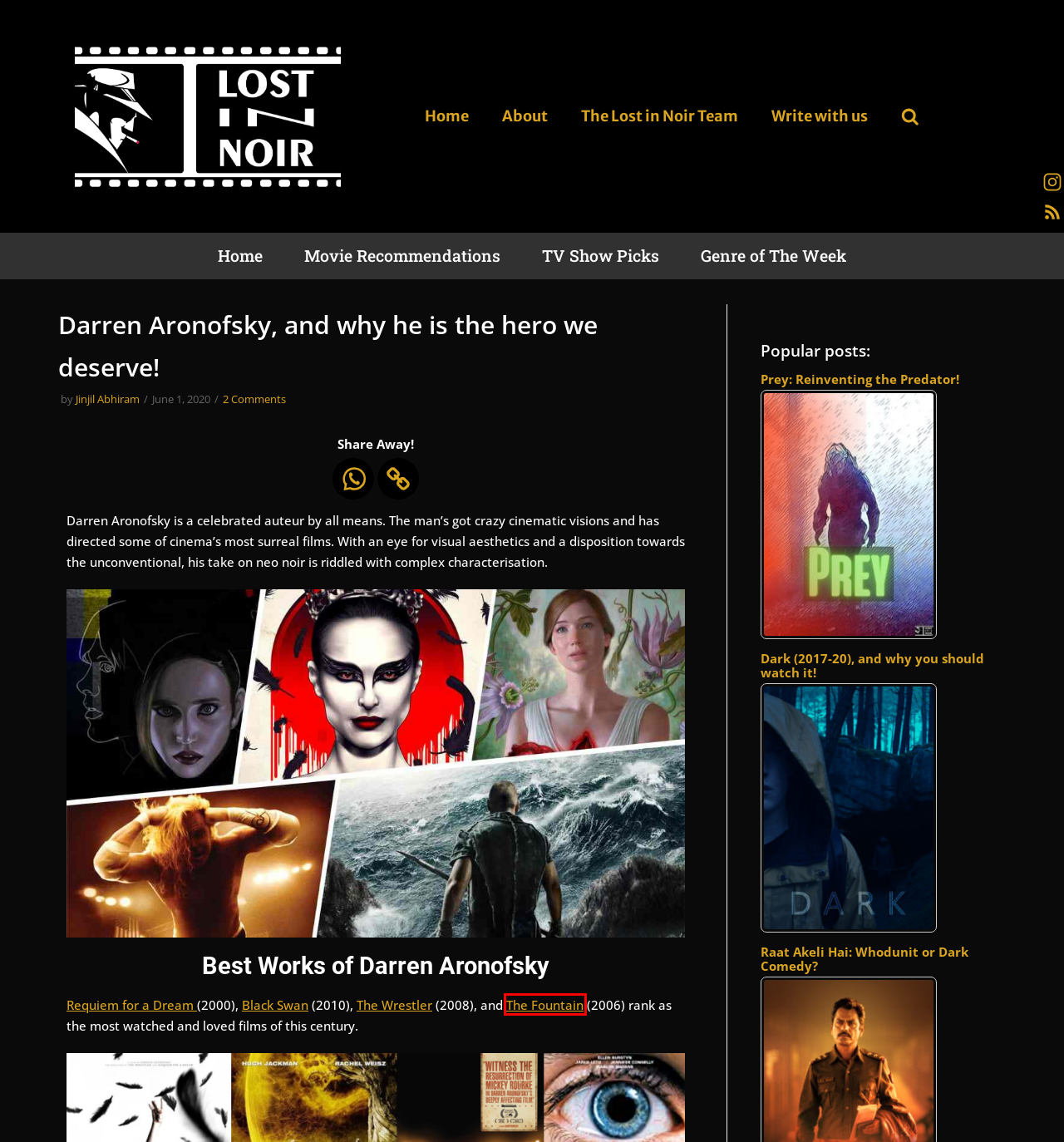You have a screenshot showing a webpage with a red bounding box highlighting an element. Choose the webpage description that best fits the new webpage after clicking the highlighted element. The descriptions are:
A. tv show picks - Lost in Noir
B. Raat Akeli Hai: Whodunit or Dark Comedy? - Lost in Noir
C. The Fountain (2006) - IMDb
D. Lost in Noir - Movies and TV shows, everything Pop Culture
E. Genre of the week - Lost in Noir
F. Black Swan (2010) - IMDb
G. Dark (2017-20), and why you should watch it! - Lost in Noir
H. Requiem for a Dream (2000) - IMDb

C